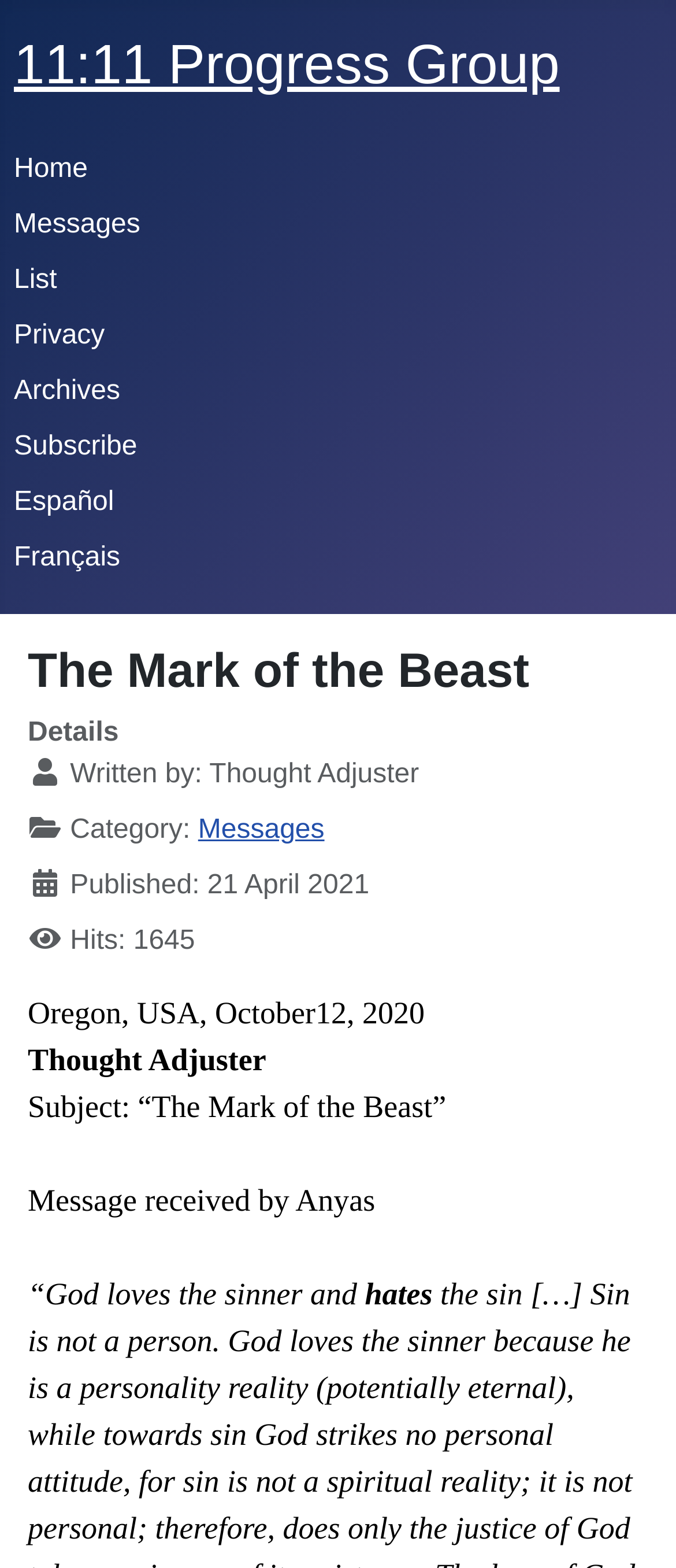What is the name of the author of the message? Observe the screenshot and provide a one-word or short phrase answer.

Thought Adjuster